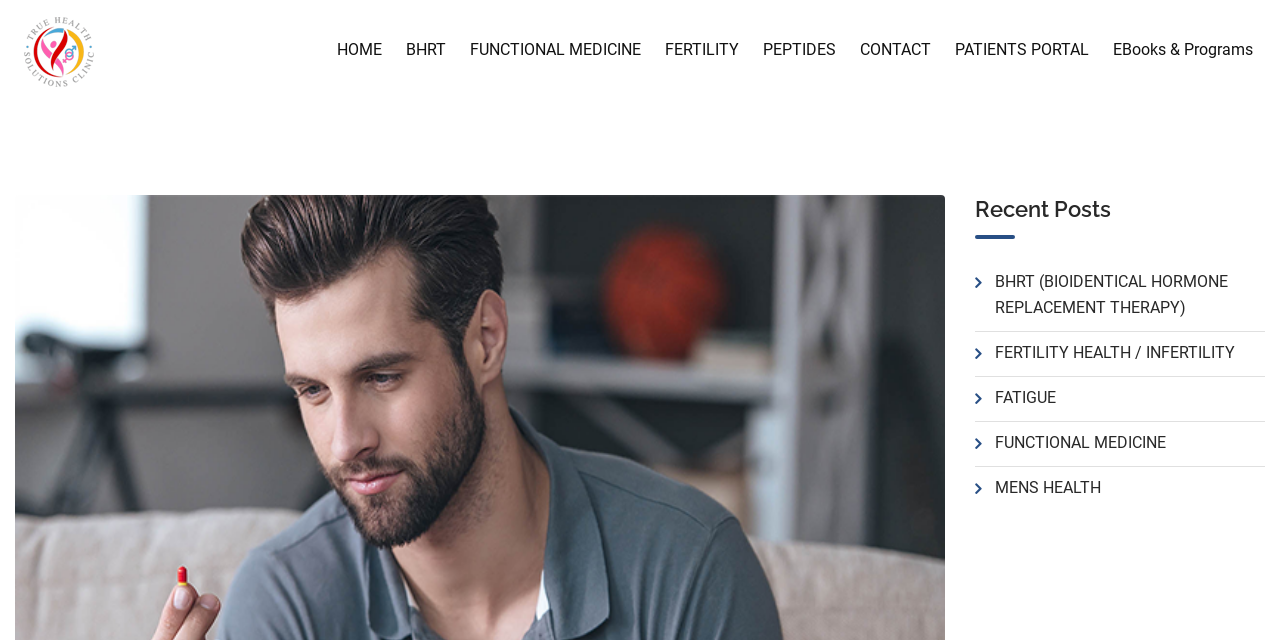Using the webpage screenshot and the element description parent_node: -XX:codecachetotalMaxRAMPercentage aria-label="" title="", determine the bounding box coordinates. Specify the coordinates in the format (top-left x, top-left y, bottom-right x, bottom-right y) with values ranging from 0 to 1.

None